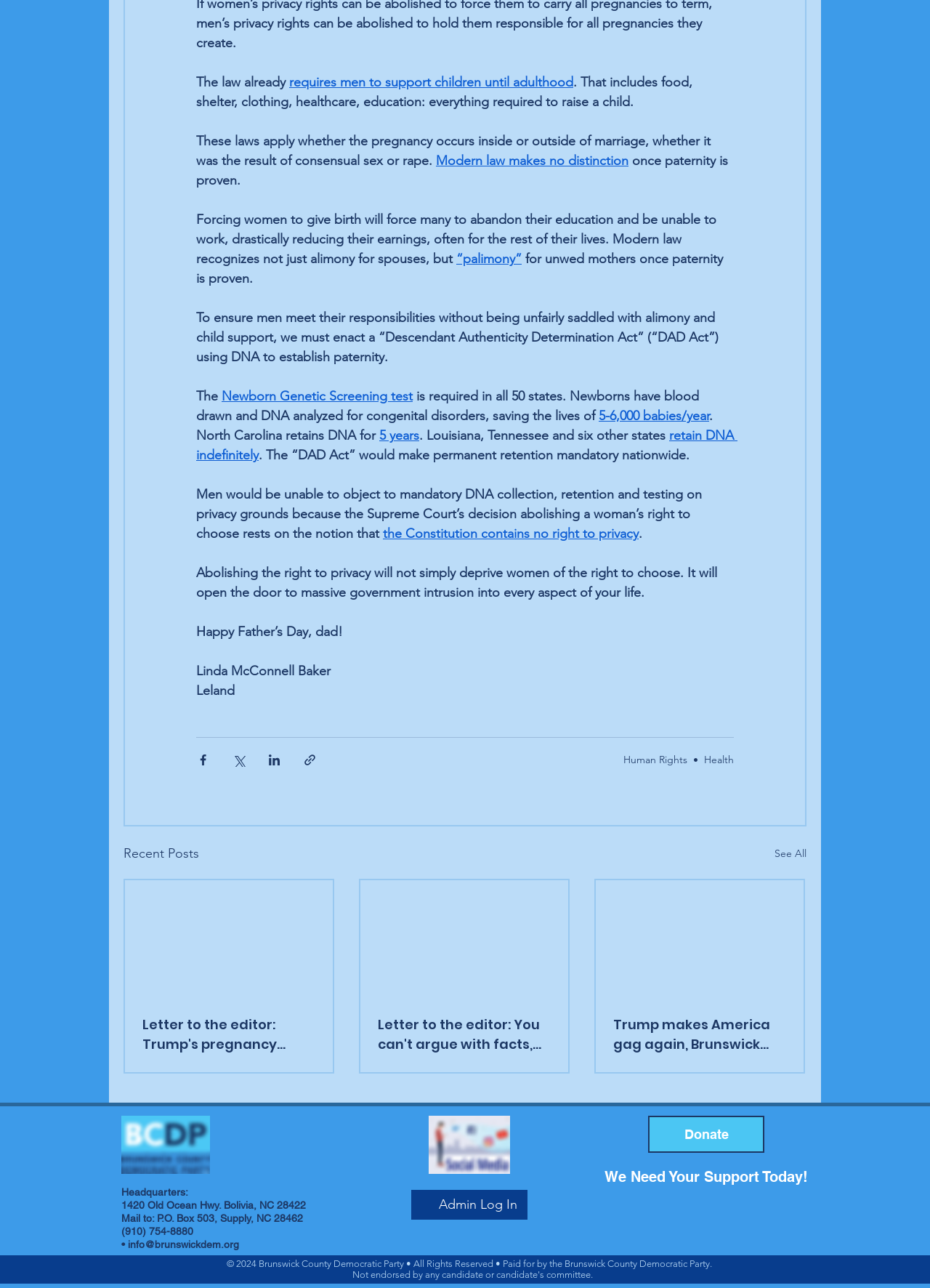Identify the bounding box of the UI element that matches this description: "info@brunswickdem.org".

[0.138, 0.962, 0.257, 0.971]